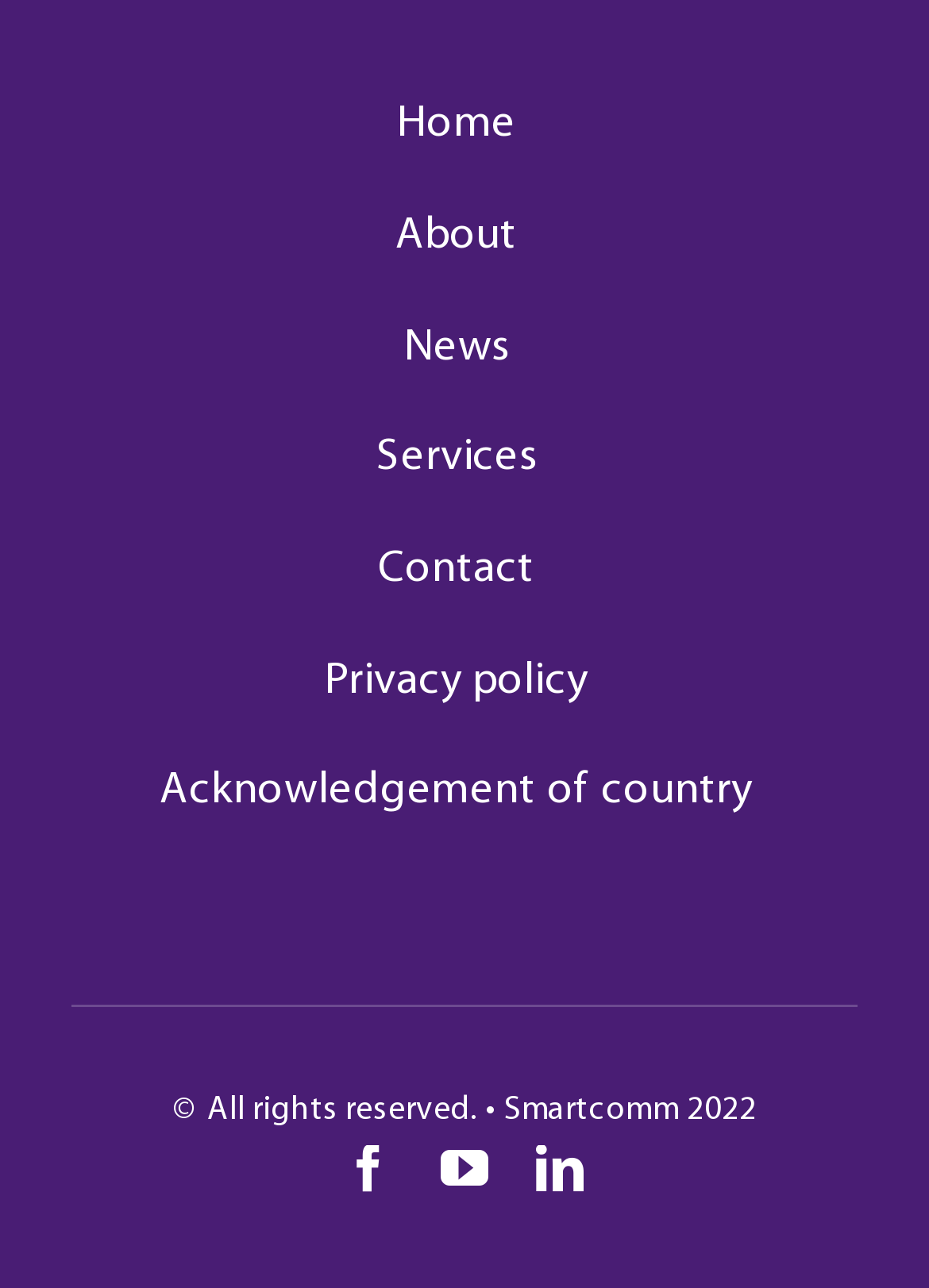Provide the bounding box coordinates of the HTML element this sentence describes: "About".

[0.172, 0.144, 0.811, 0.23]